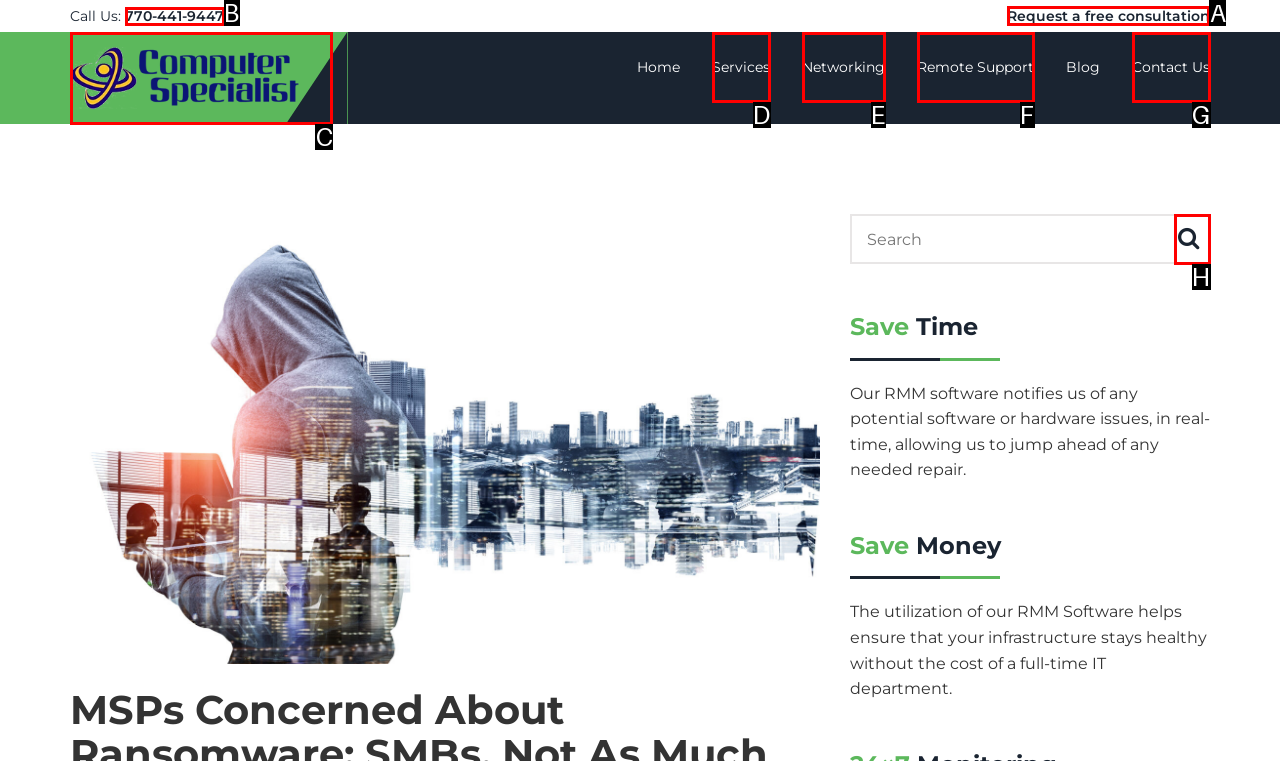Based on the choices marked in the screenshot, which letter represents the correct UI element to perform the task: Request a free consultation?

A